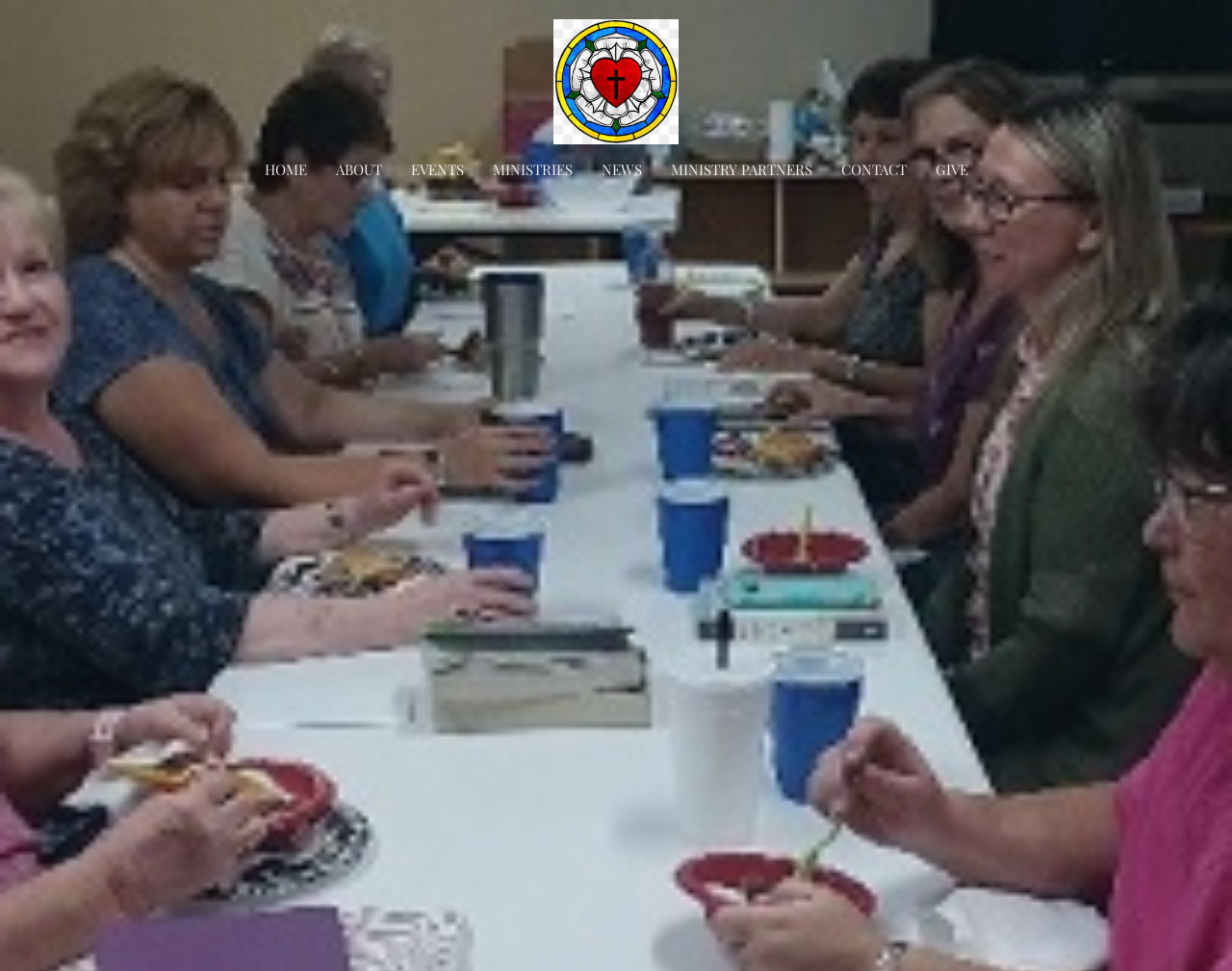Indicate the bounding box coordinates of the element that needs to be clicked to satisfy the following instruction: "learn about the church". The coordinates should be four float numbers between 0 and 1, i.e., [left, top, right, bottom].

[0.272, 0.159, 0.31, 0.192]